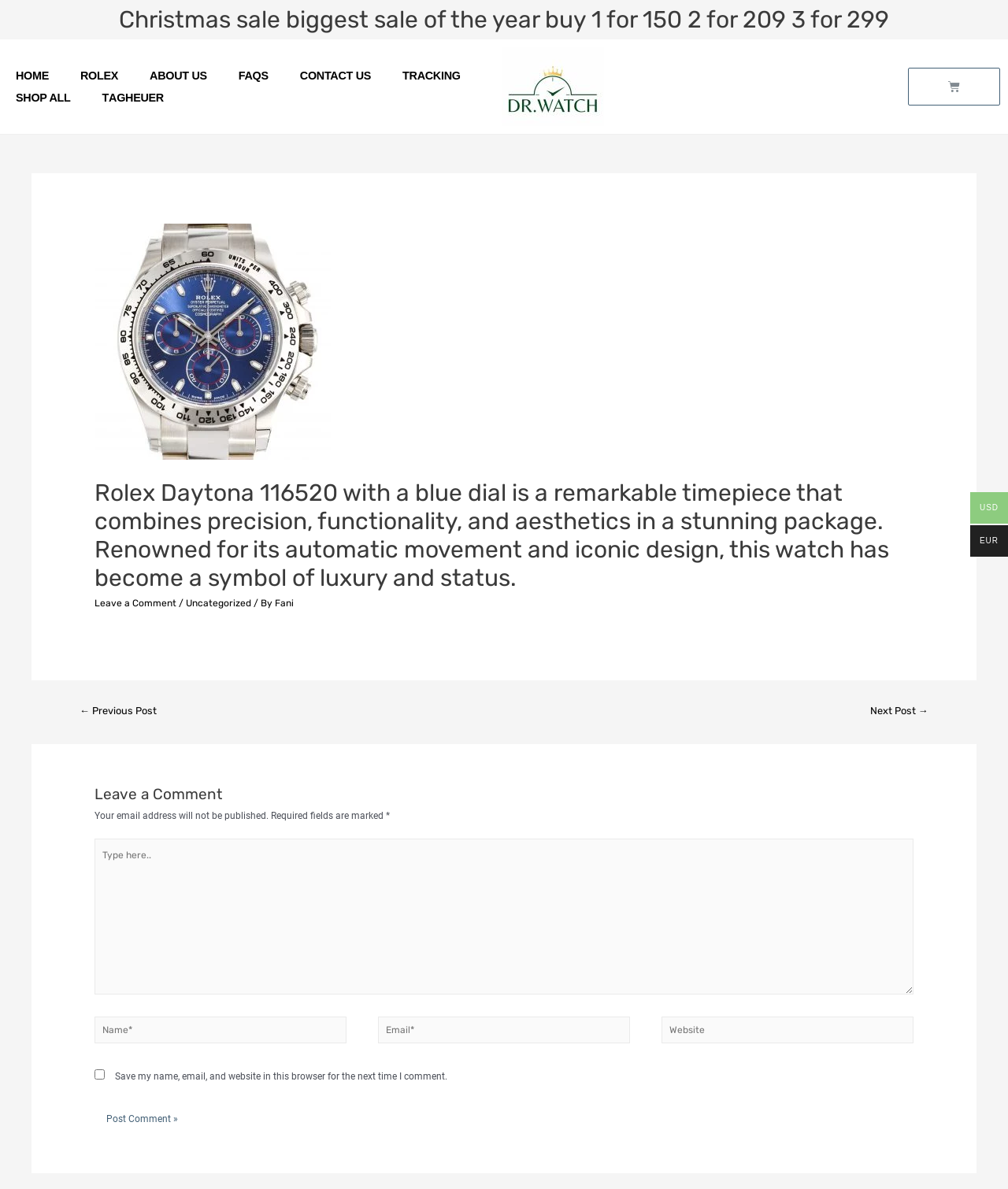Refer to the image and provide a thorough answer to this question:
What is the name of the watch being described?

The name of the watch is mentioned in the heading of the article, which states 'Rolex Daytona 116520 with a blue dial is a remarkable timepiece...'.